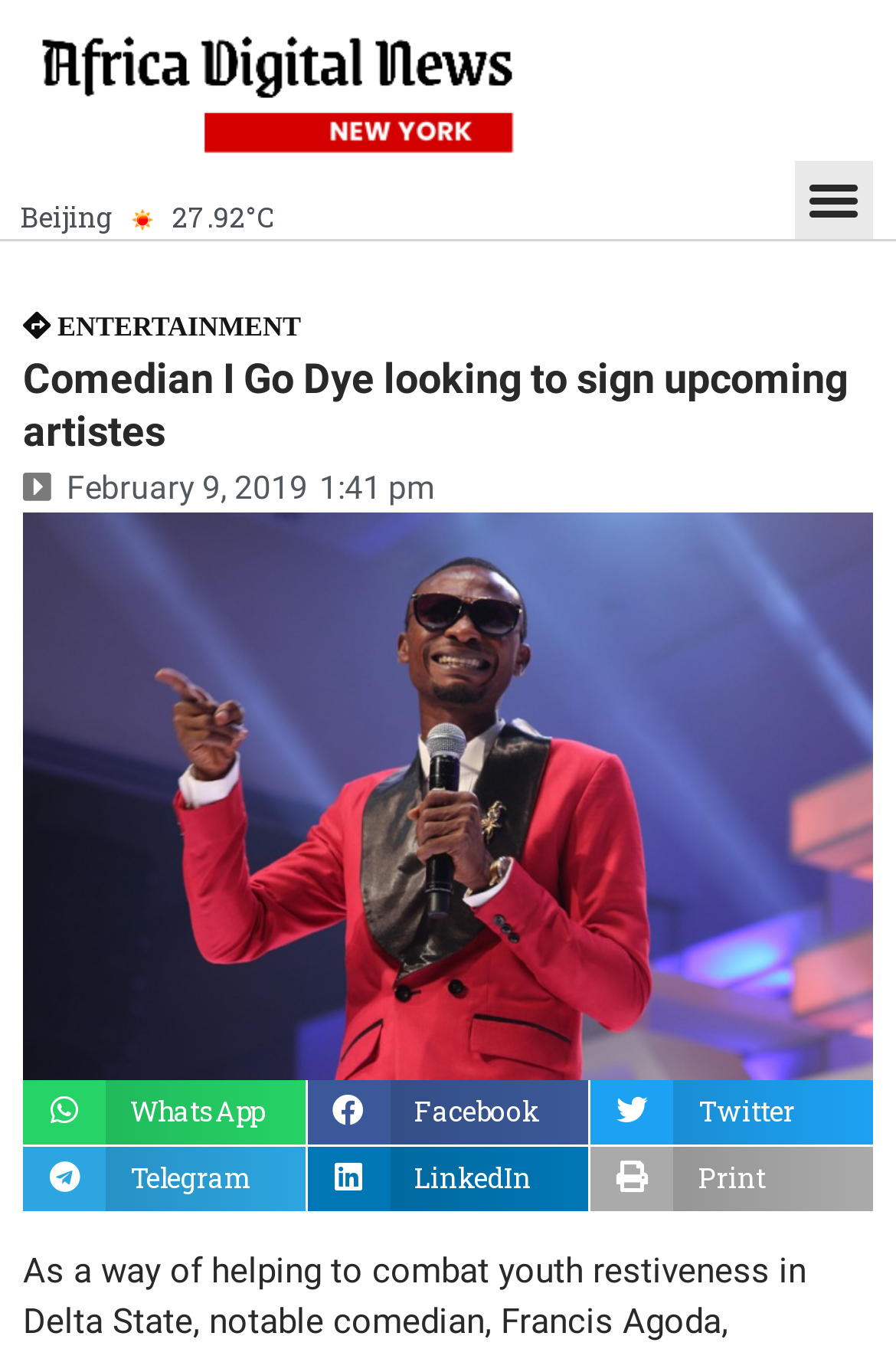Give an in-depth explanation of the webpage layout and content.

The webpage appears to be a news article about comedian I Go Dye launching a new project to combat youth restiveness in Delta State. 

At the top left corner, there is a logo of Africa Digital News, accompanied by a small image and the text "Beijing" and "27.92°C" to its right, likely indicating the current weather. 

On the top right corner, there is a menu toggle button. 

Below the logo, there is a heading that reads "Comedian I Go Dye looking to sign upcoming artistes". 

Underneath the heading, there is a link to the category "ENTERTAINMENT" and a link to the date "February 9, 2019", along with the time "1:41 pm". 

The main content of the article is an image that takes up most of the page, spanning from the top to about three-quarters of the way down the page. 

At the bottom of the page, there are five buttons to share the article on various social media platforms, including WhatsApp, Facebook, Twitter, Telegram, and LinkedIn, as well as a button to print the article. Each button has the name of the platform written on it.